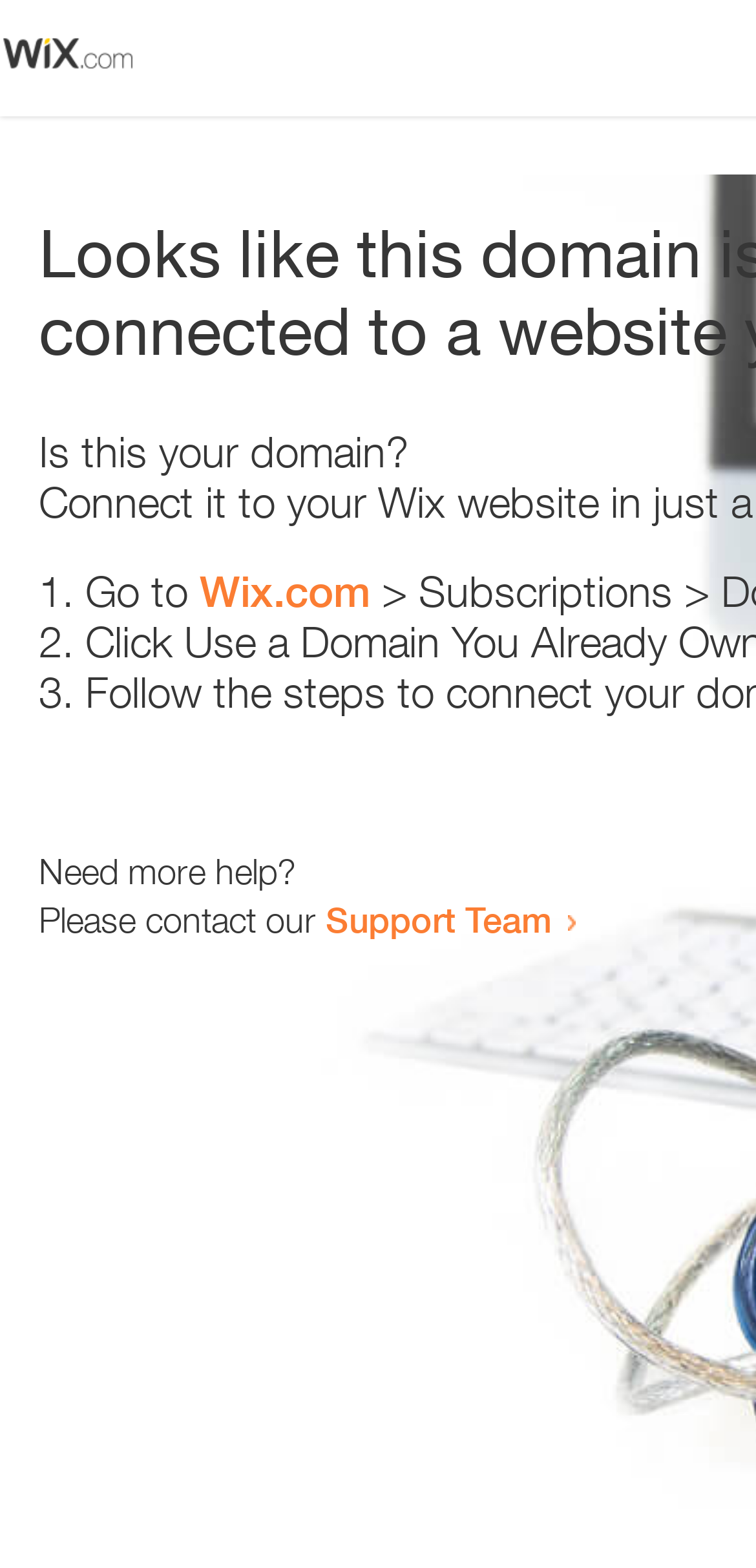Provide a one-word or one-phrase answer to the question:
What is the text above the list?

Is this your domain?